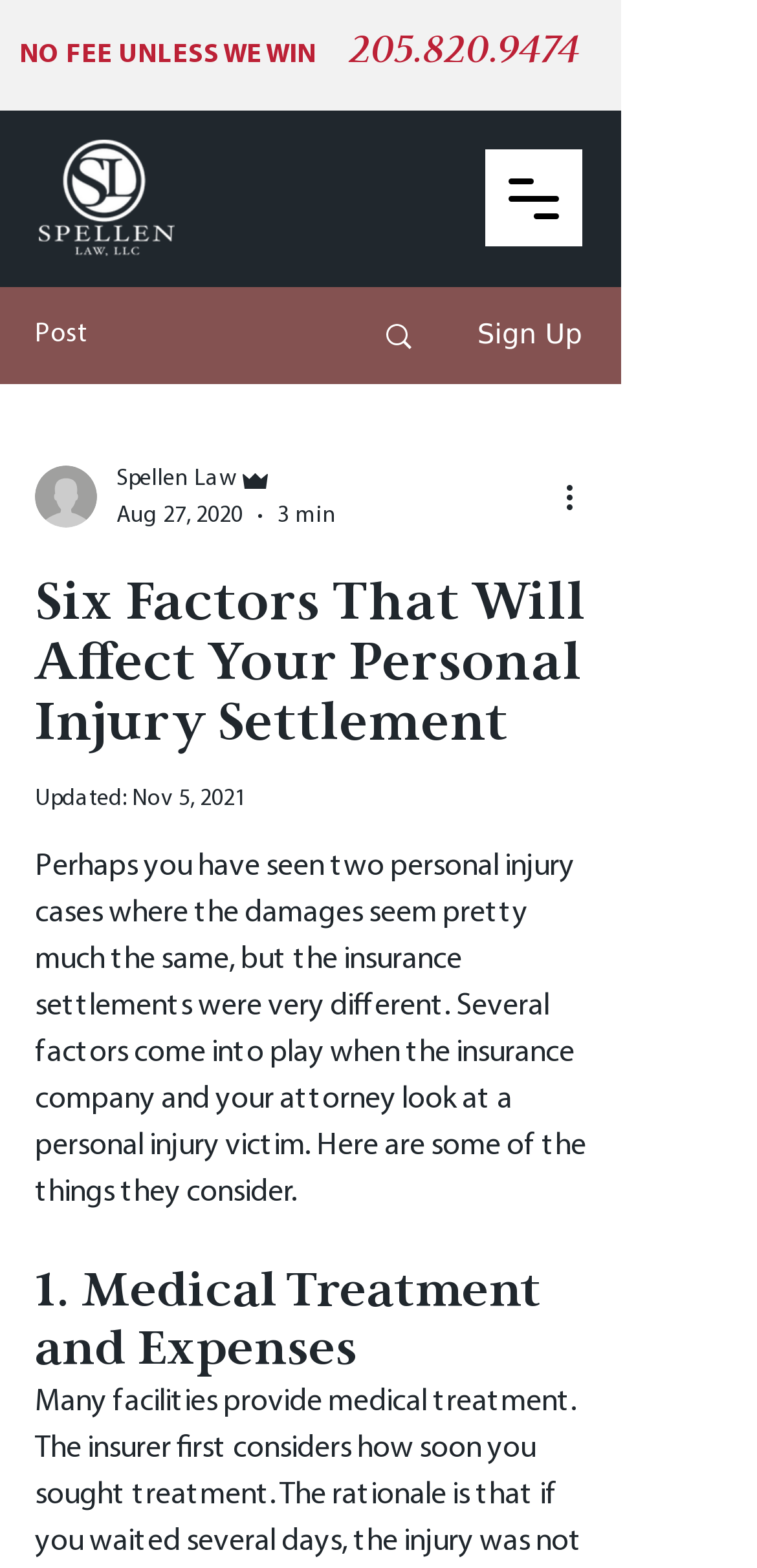Given the content of the image, can you provide a detailed answer to the question?
What is the phone number on the webpage?

I found the phone number by looking at the heading element with the text '205.820.9474' which is located at the top of the webpage.